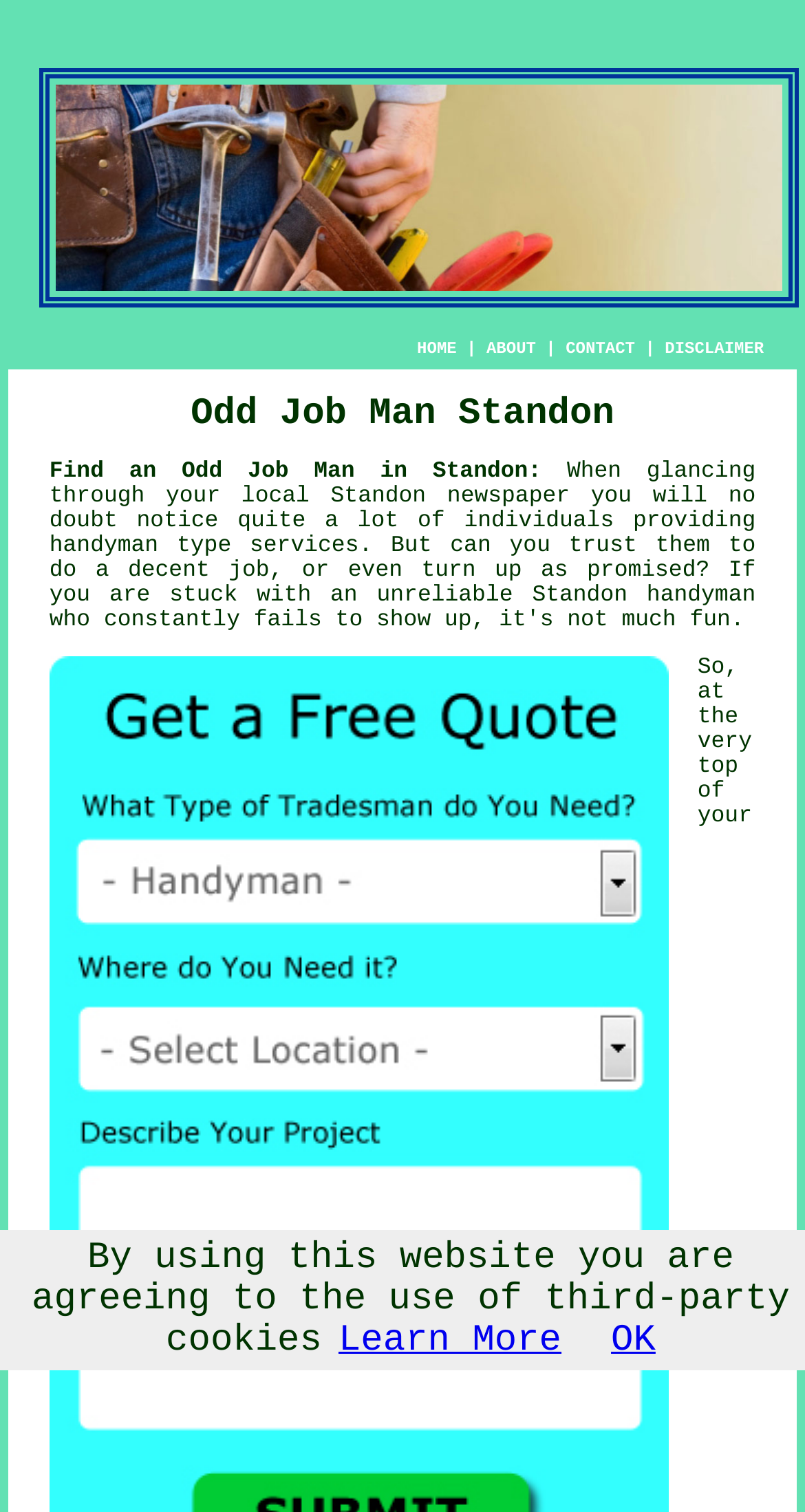What is the concern about the handyman services?
Answer the question based on the image using a single word or a brief phrase.

Trust and reliability